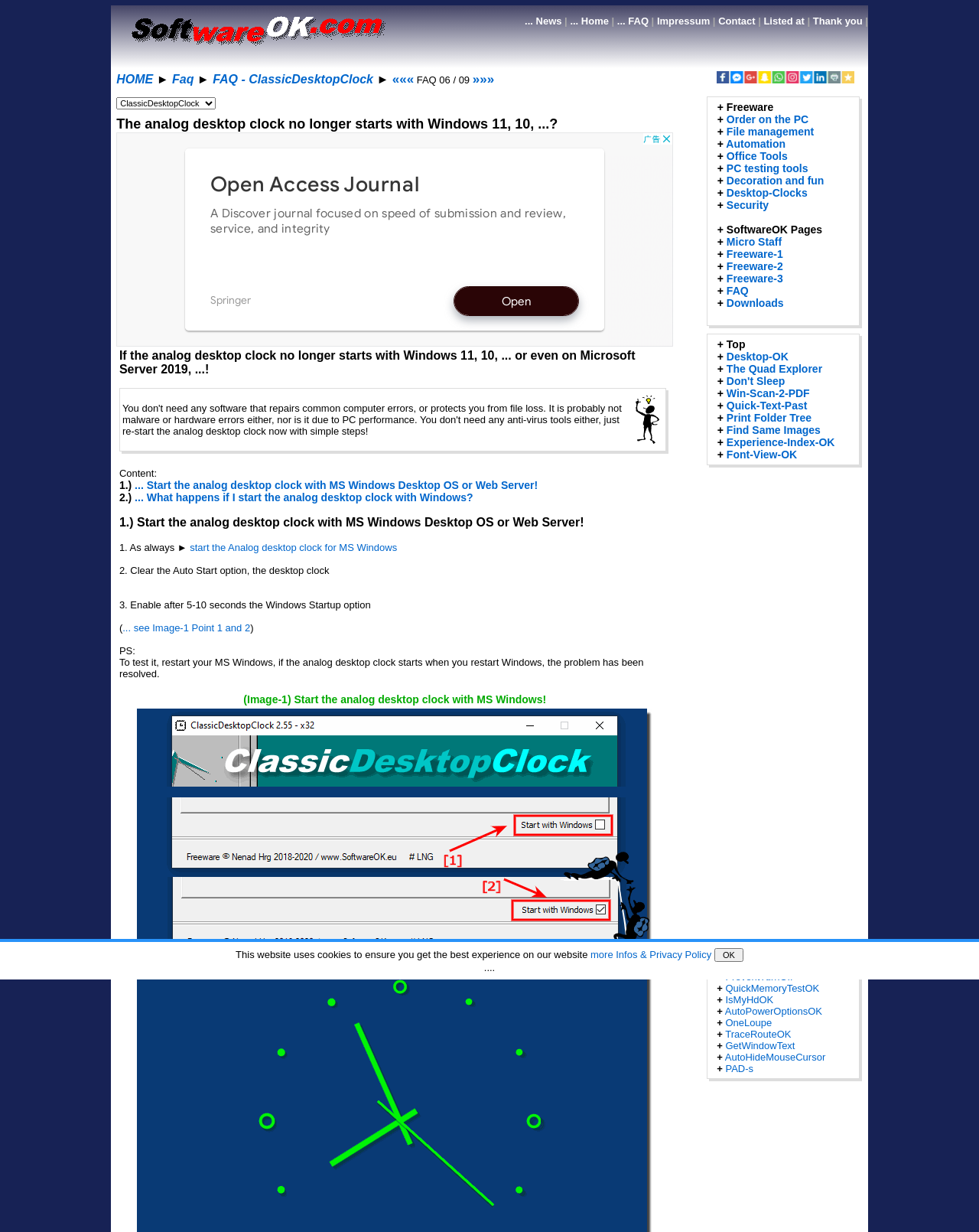Determine the bounding box coordinates of the clickable element necessary to fulfill the instruction: "Select an option from the combobox". Provide the coordinates as four float numbers within the 0 to 1 range, i.e., [left, top, right, bottom].

[0.119, 0.079, 0.22, 0.089]